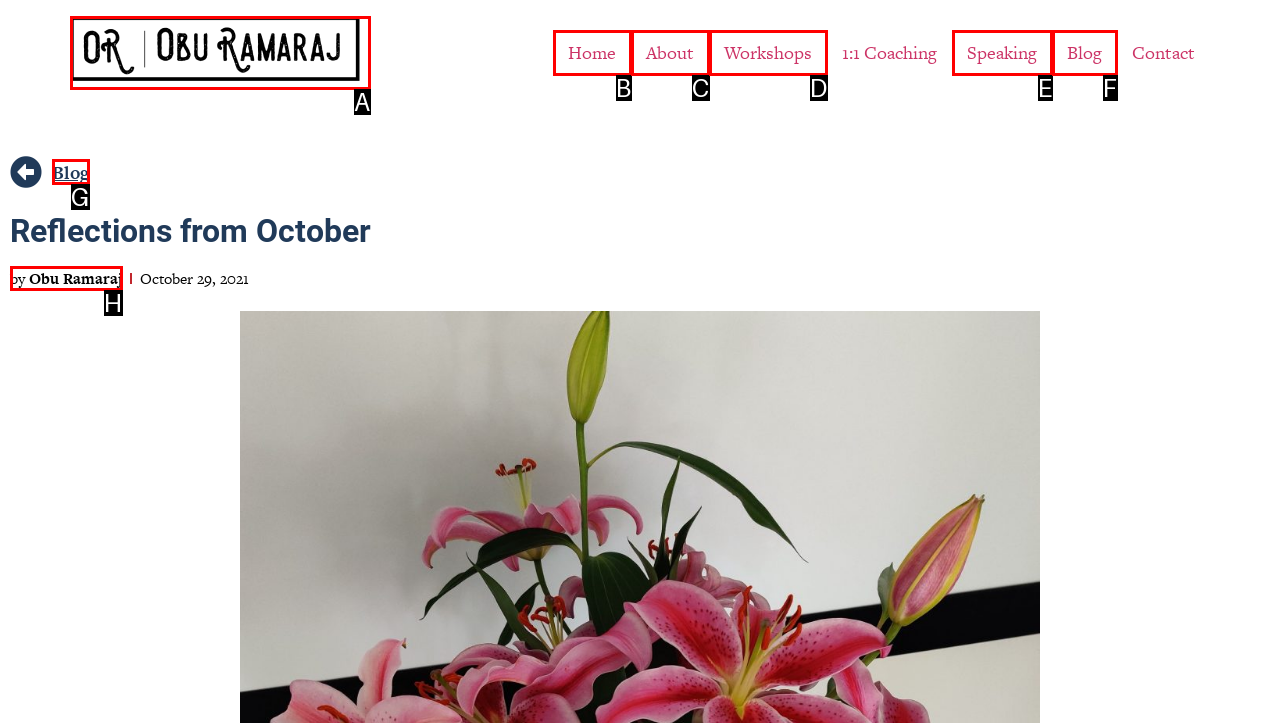Select the correct option based on the description: by Obu Ramaraj
Answer directly with the option’s letter.

H